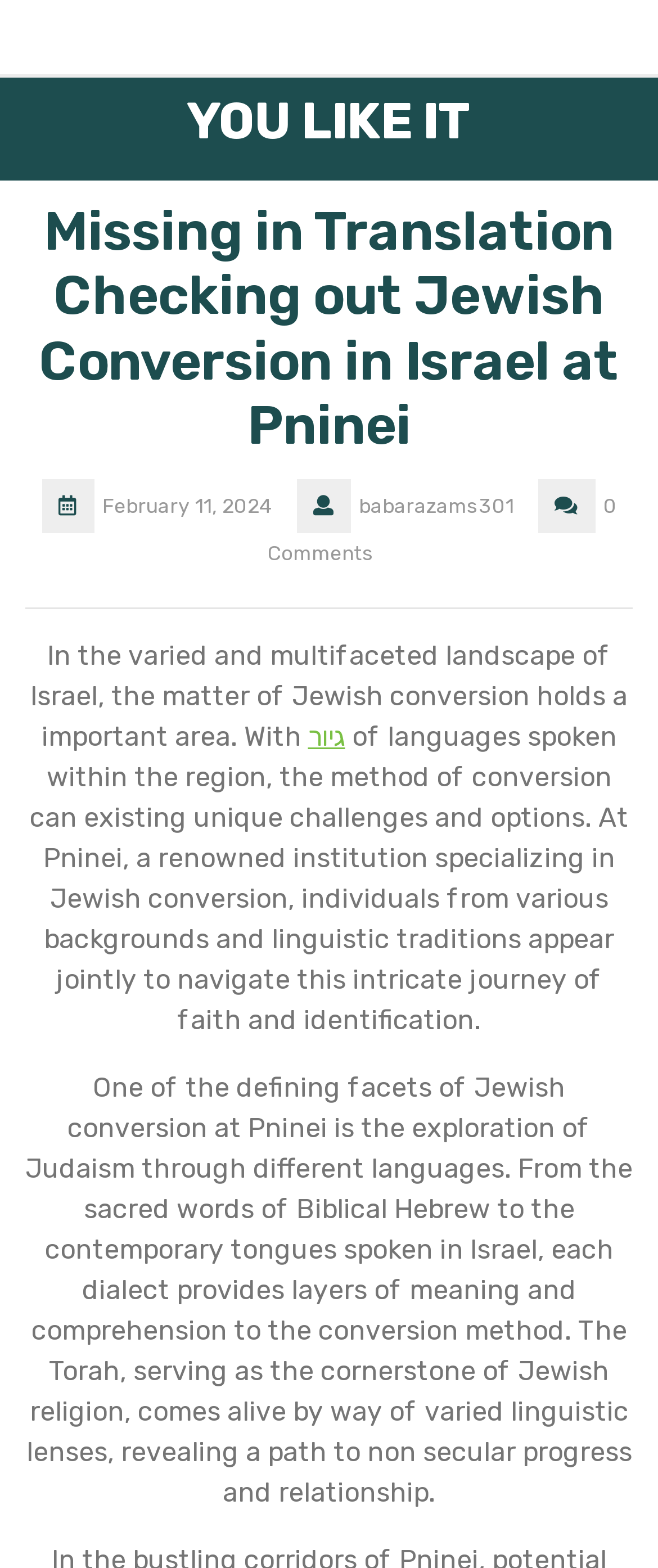Find the UI element described as: "Grand Opening on Shopify!" and predict its bounding box coordinates. Ensure the coordinates are four float numbers between 0 and 1, [left, top, right, bottom].

None